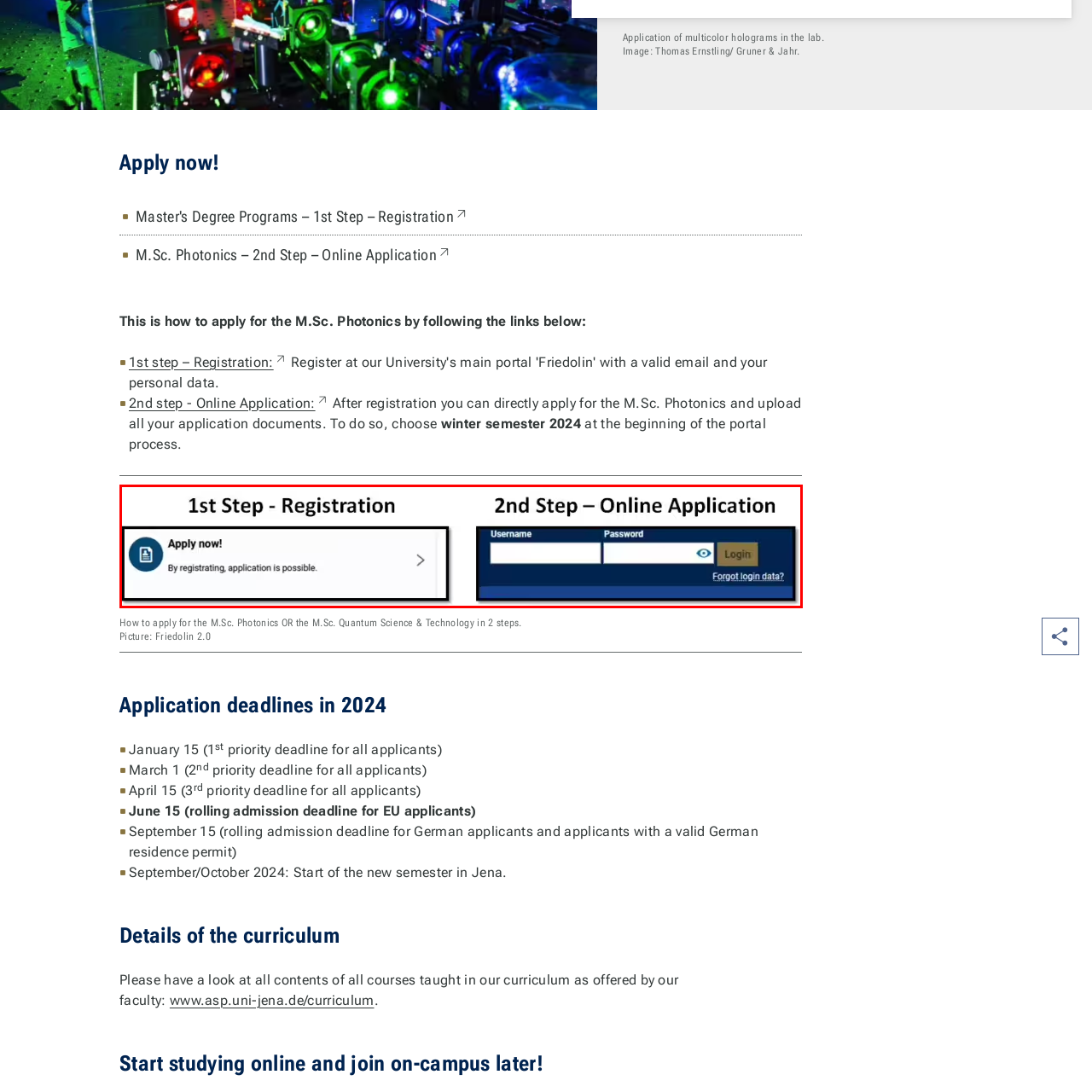What is the purpose of registering?
Examine the image enclosed within the red bounding box and provide a comprehensive answer relying on the visual details presented in the image.

The caption states that 'By registering, application is possible', which implies that registering is a necessary step to enable the application process.